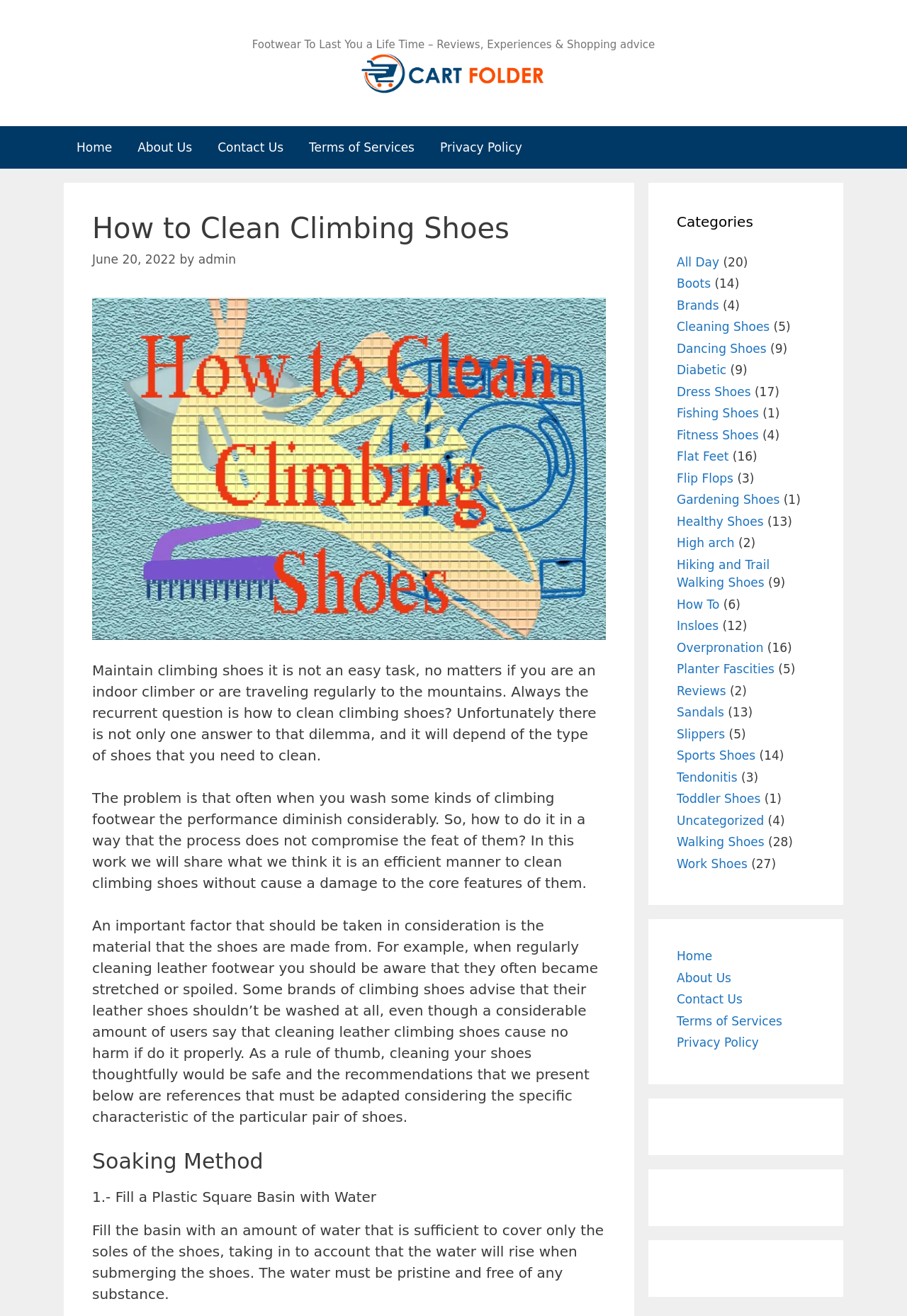Can you find the bounding box coordinates for the UI element given this description: "Terms of Services"? Provide the coordinates as four float numbers between 0 and 1: [left, top, right, bottom].

[0.746, 0.771, 0.862, 0.781]